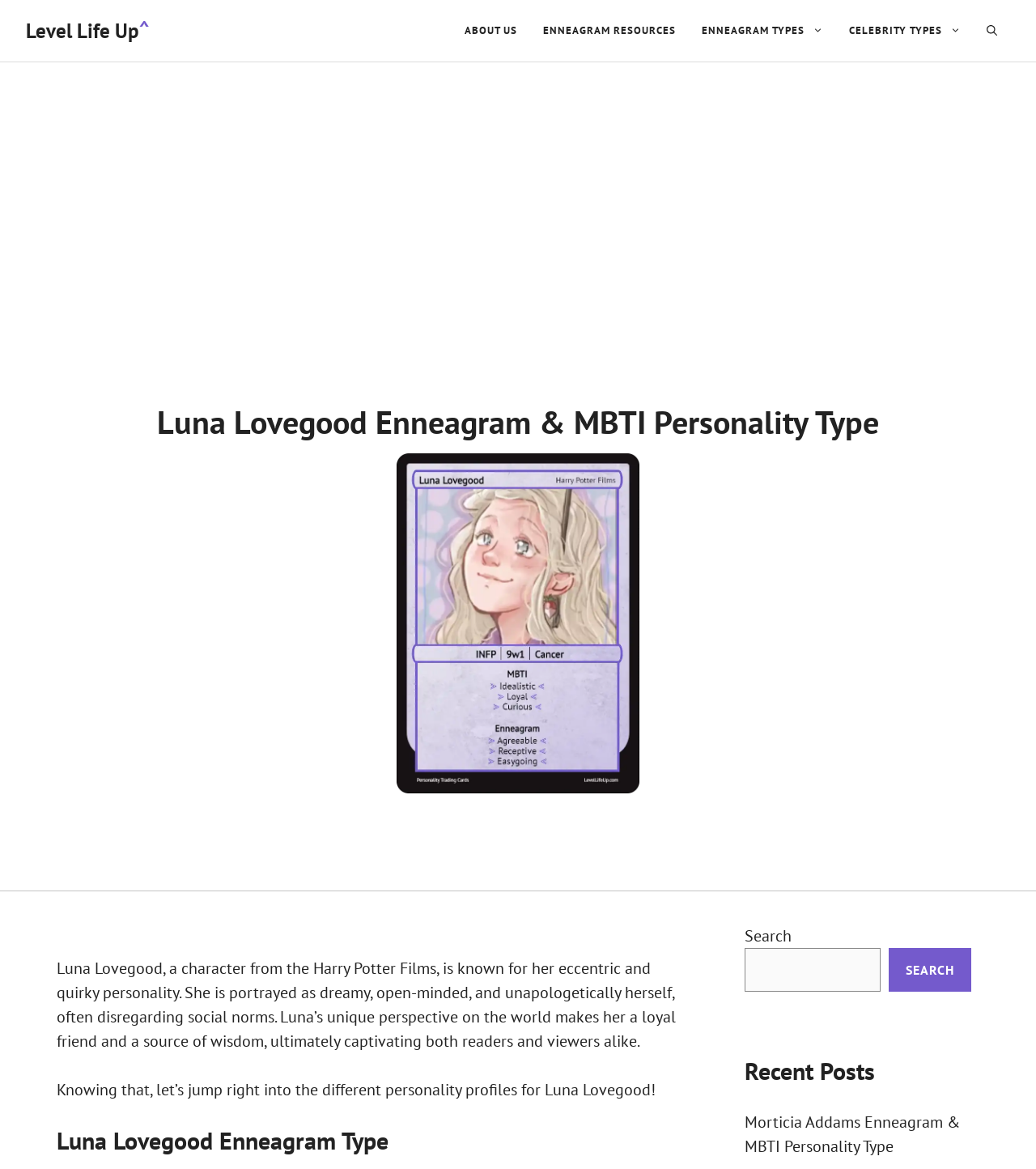Pinpoint the bounding box coordinates of the element to be clicked to execute the instruction: "View the Online Calculator refurb".

None